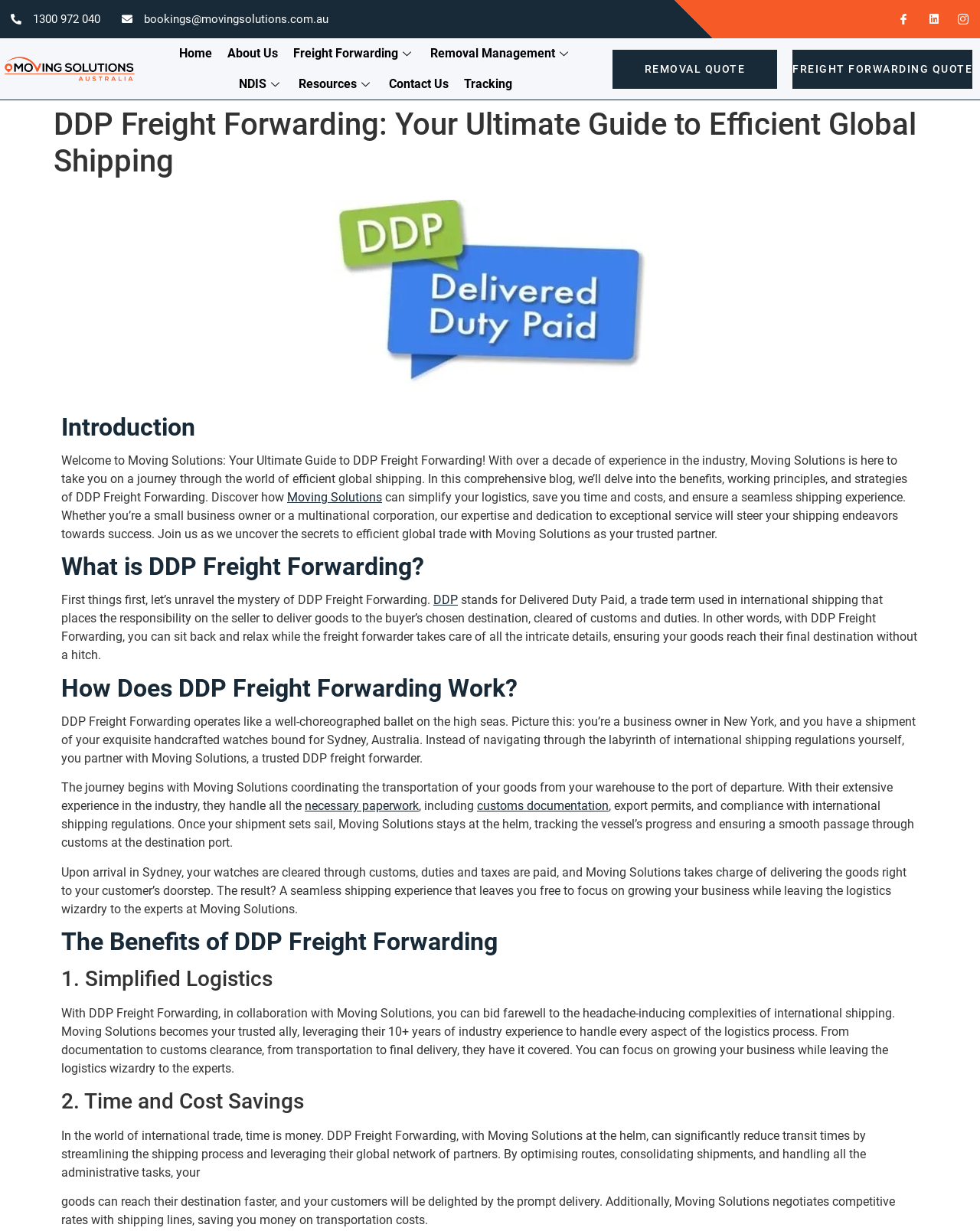Please provide the bounding box coordinates for the element that needs to be clicked to perform the following instruction: "Visit Facebook page". The coordinates should be given as four float numbers between 0 and 1, i.e., [left, top, right, bottom].

[0.904, 0.006, 0.927, 0.025]